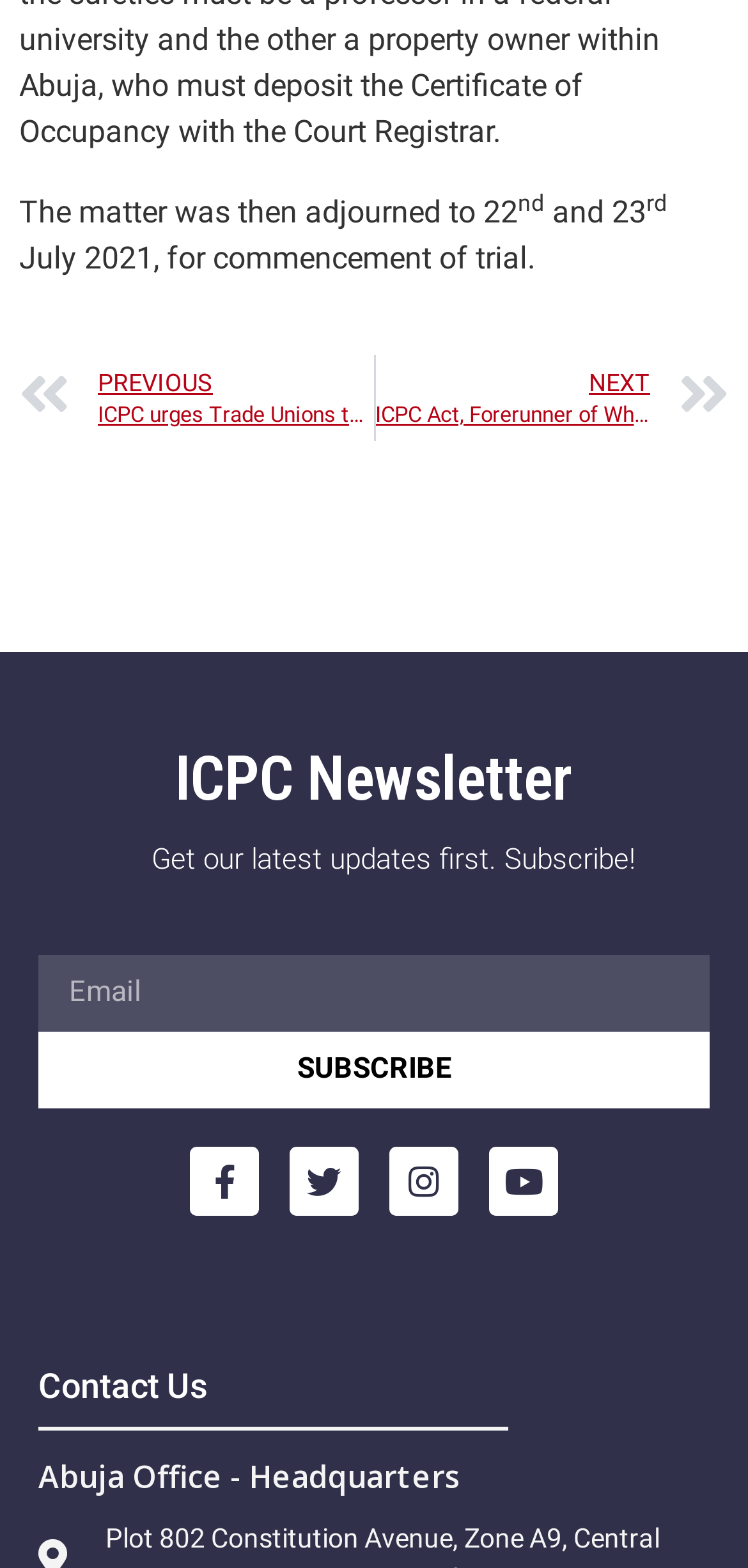What is the purpose of the textbox?
Please ensure your answer to the question is detailed and covers all necessary aspects.

I found a textbox element with ID 440, which has a label 'Email' and is required. This suggests that the purpose of the textbox is to enter an email address, likely for subscription or newsletter purposes.